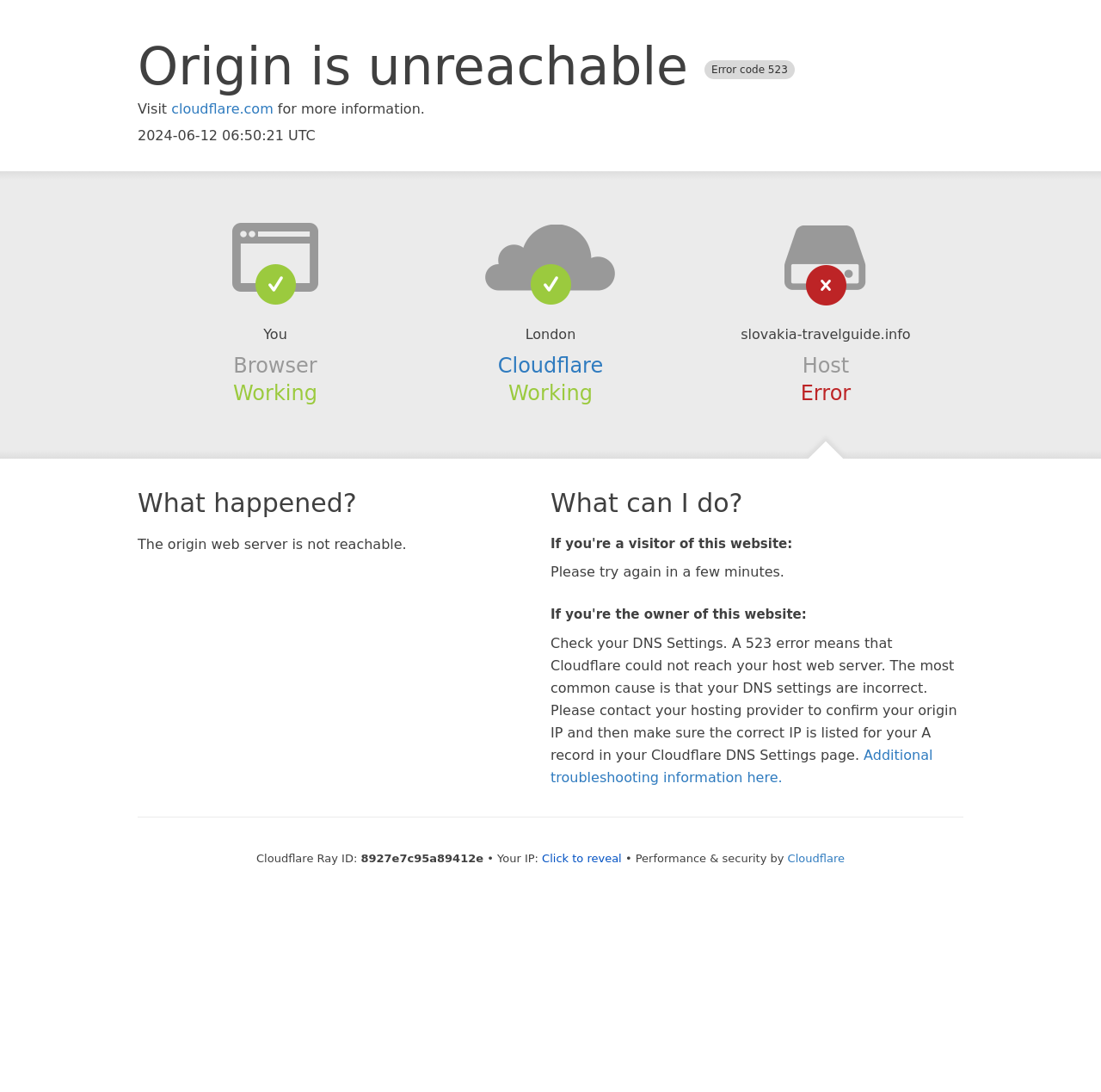What is the recommended action for the website owner?
Look at the image and respond with a one-word or short-phrase answer.

Check DNS Settings